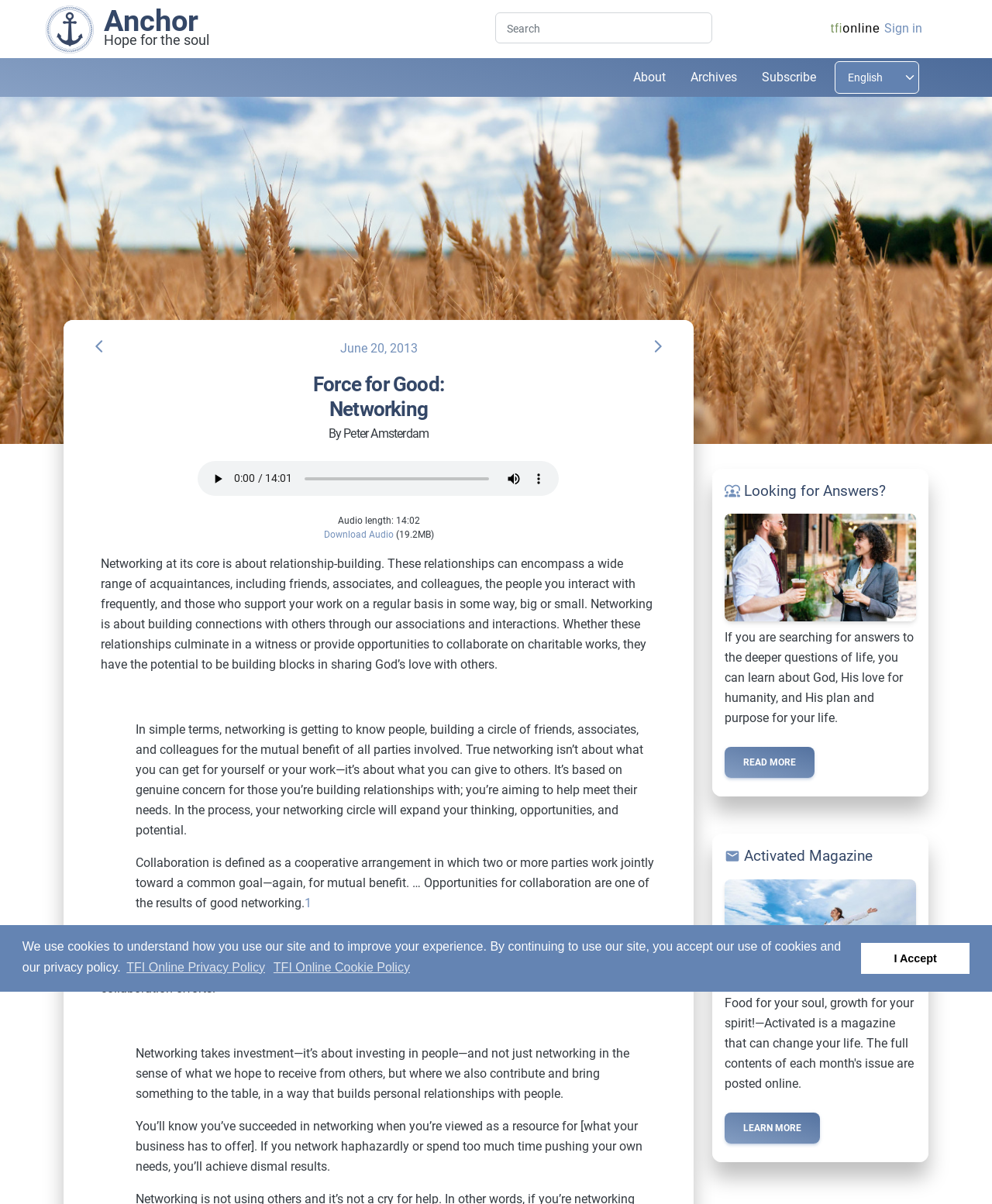What is the goal of collaboration?
Use the image to give a comprehensive and detailed response to the question.

According to the webpage, collaboration is defined as a cooperative arrangement in which two or more parties work jointly toward a common goal, with the goal of achieving mutual benefits.